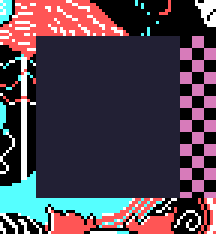What is the color of the central area?
Provide a concise answer using a single word or phrase based on the image.

dark